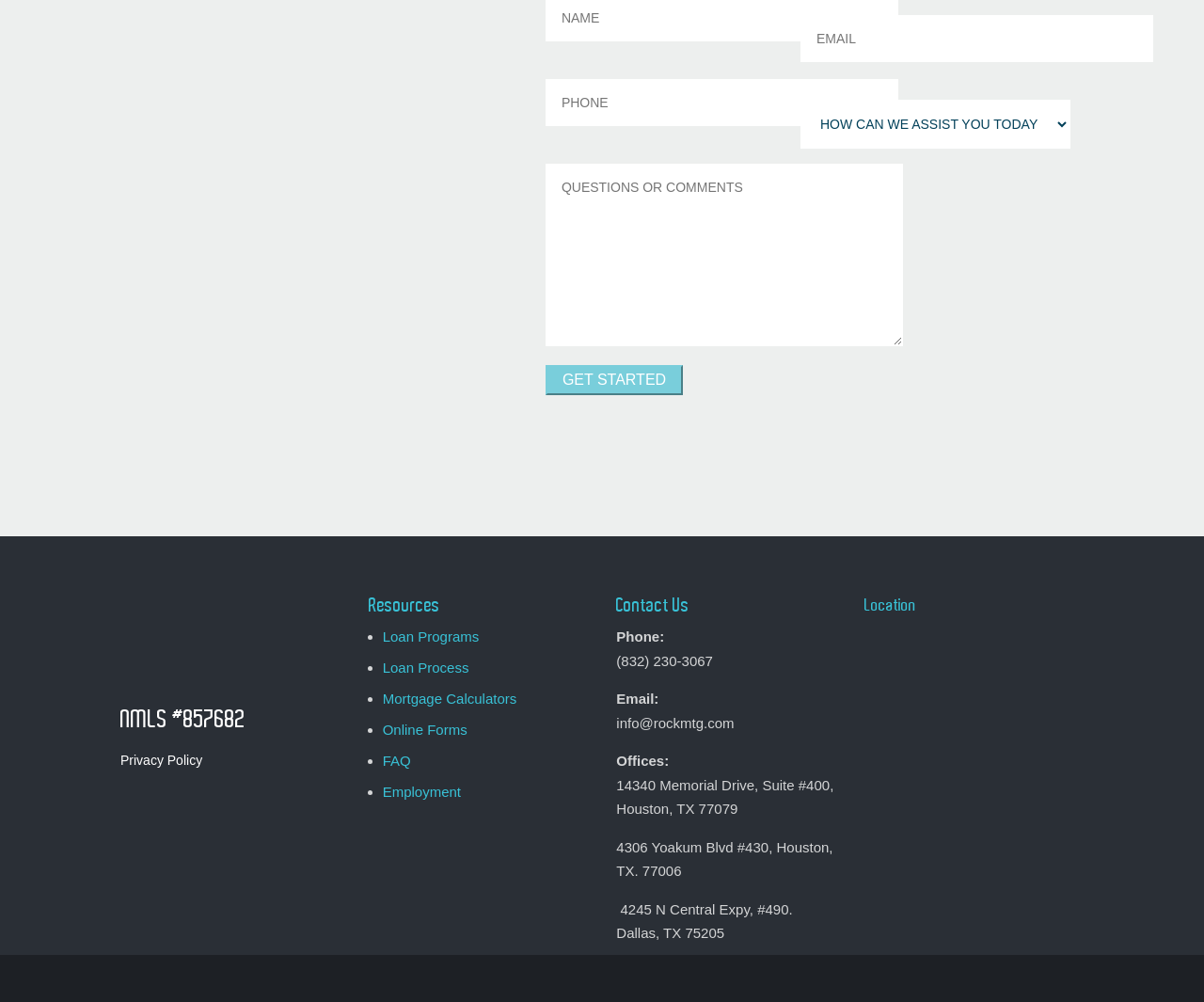What is the phone number listed on this webpage?
Based on the screenshot, answer the question with a single word or phrase.

(832) 230-3067